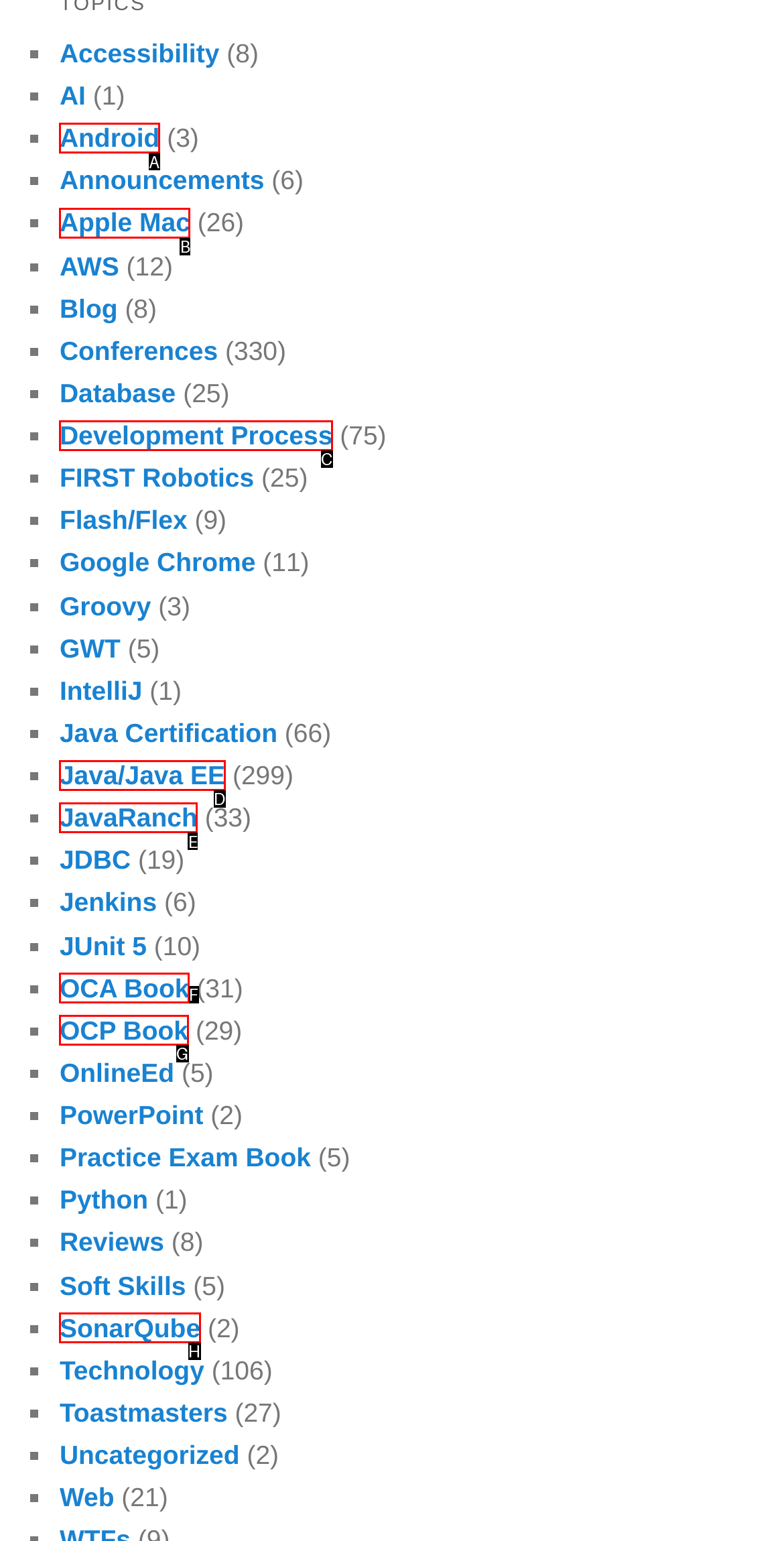Which HTML element matches the description: Microeconomics?
Reply with the letter of the correct choice.

None